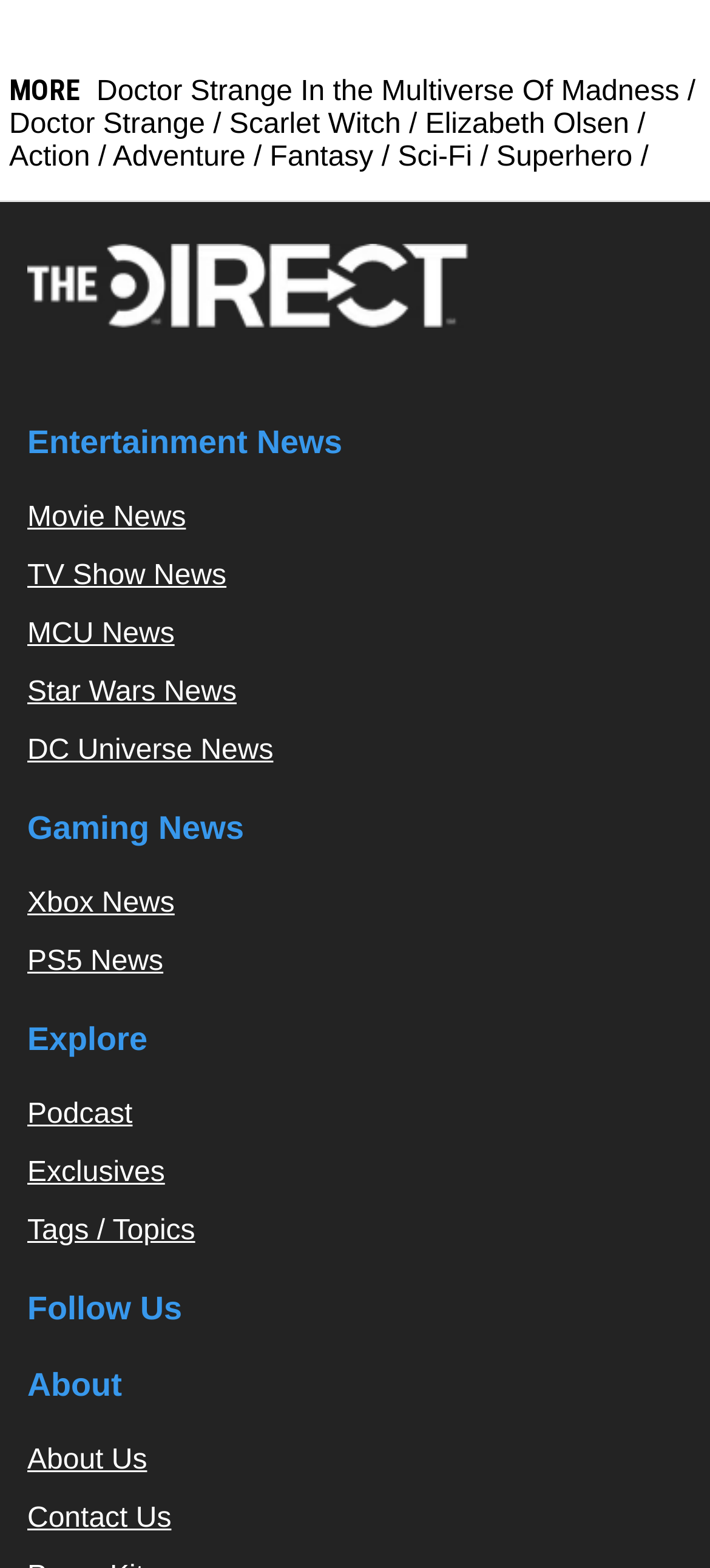Identify the bounding box for the UI element specified in this description: "Xbox News". The coordinates must be four float numbers between 0 and 1, formatted as [left, top, right, bottom].

[0.038, 0.567, 0.246, 0.586]